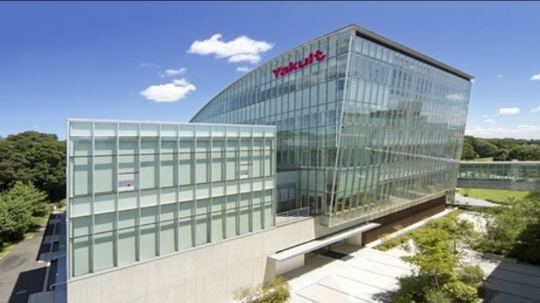Provide your answer to the question using just one word or phrase: What is the primary focus of the Yakult Research Centre?

Intestinal health